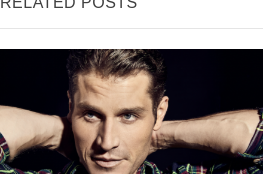Give a one-word or phrase response to the following question: What is the purpose of this image on the webpage?

Showcasing related content